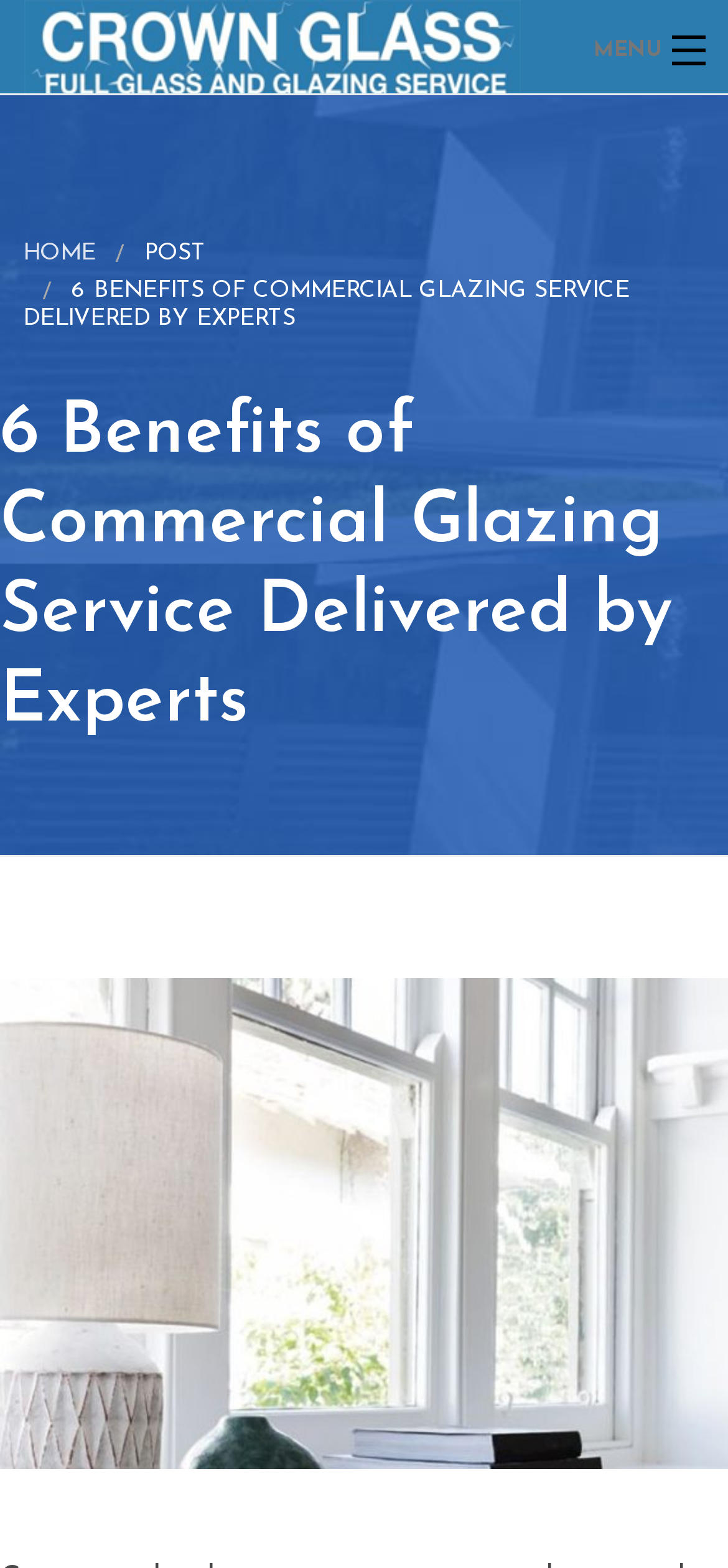What type of image is at the bottom of the webpage?
Kindly offer a comprehensive and detailed response to the question.

The image at the bottom of the webpage can be identified as the company logo because it is similar to the logo at the top-left corner of the webpage. The image is described as 'Crown Glass & Glazing Company', which further confirms that it is the company logo.